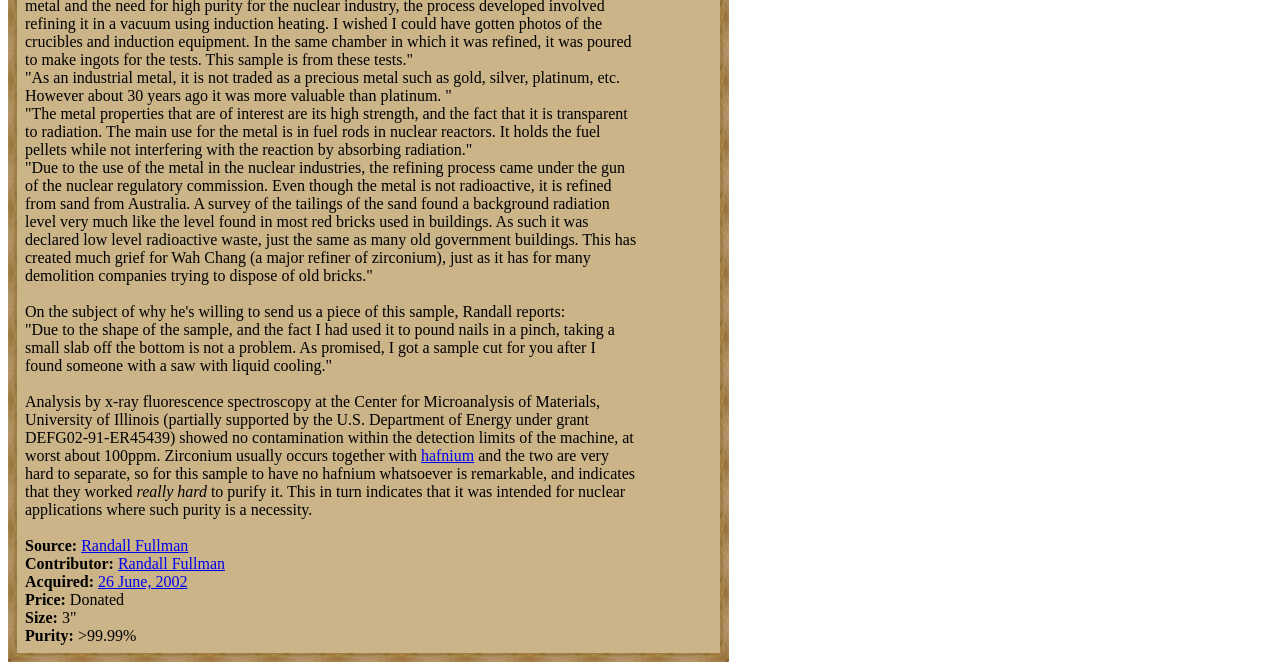Please determine the bounding box coordinates for the element with the description: "Randall Fullman".

[0.063, 0.801, 0.147, 0.827]